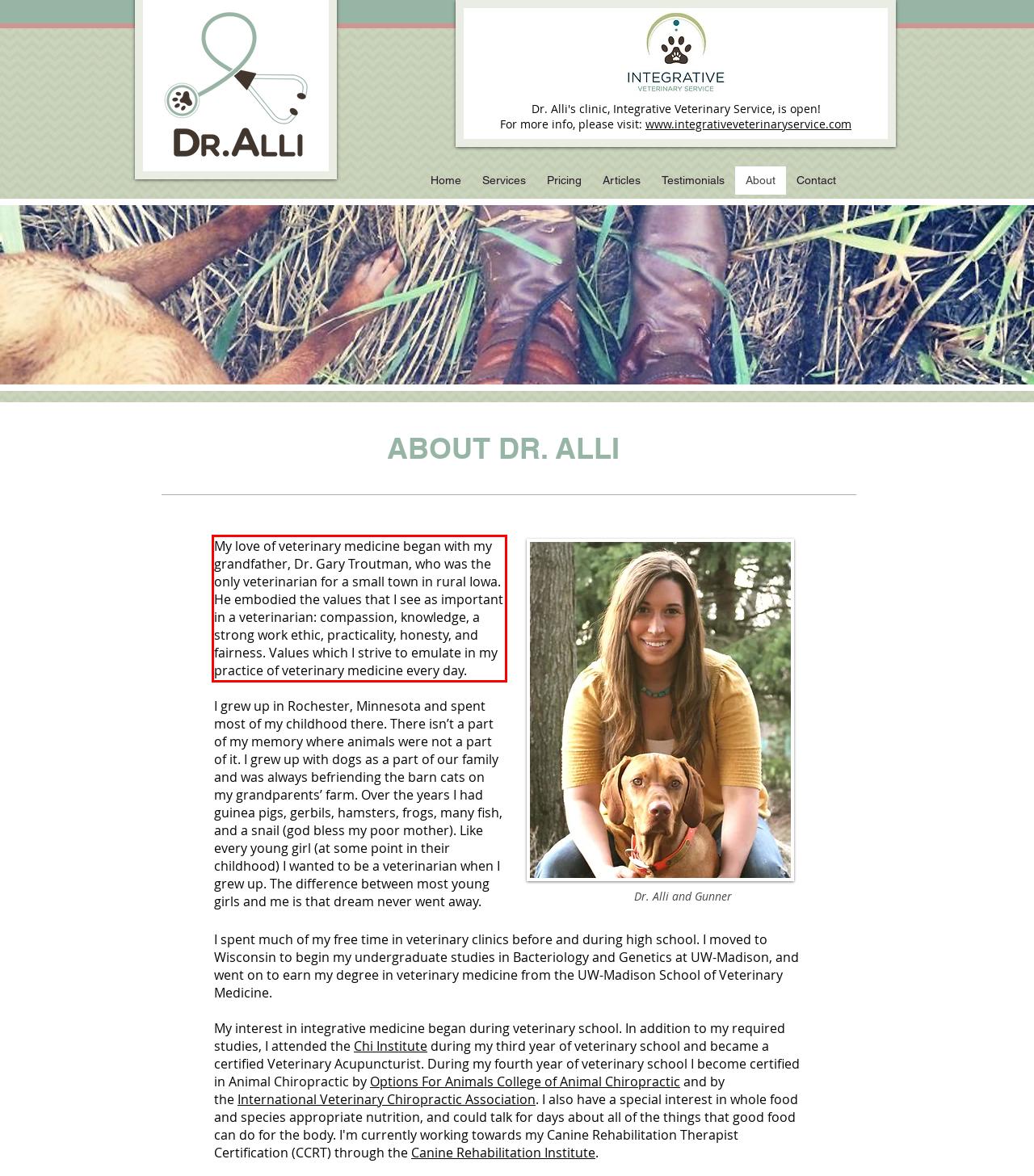From the provided screenshot, extract the text content that is enclosed within the red bounding box.

My love of veterinary medicine began with my grandfather, Dr. Gary Troutman, who was the only veterinarian for a small town in rural Iowa. He embodied the values that I see as important in a veterinarian: compassion, knowledge, a strong work ethic, practicality, honesty, and fairness. Values which I strive to emulate in my practice of veterinary medicine every day.